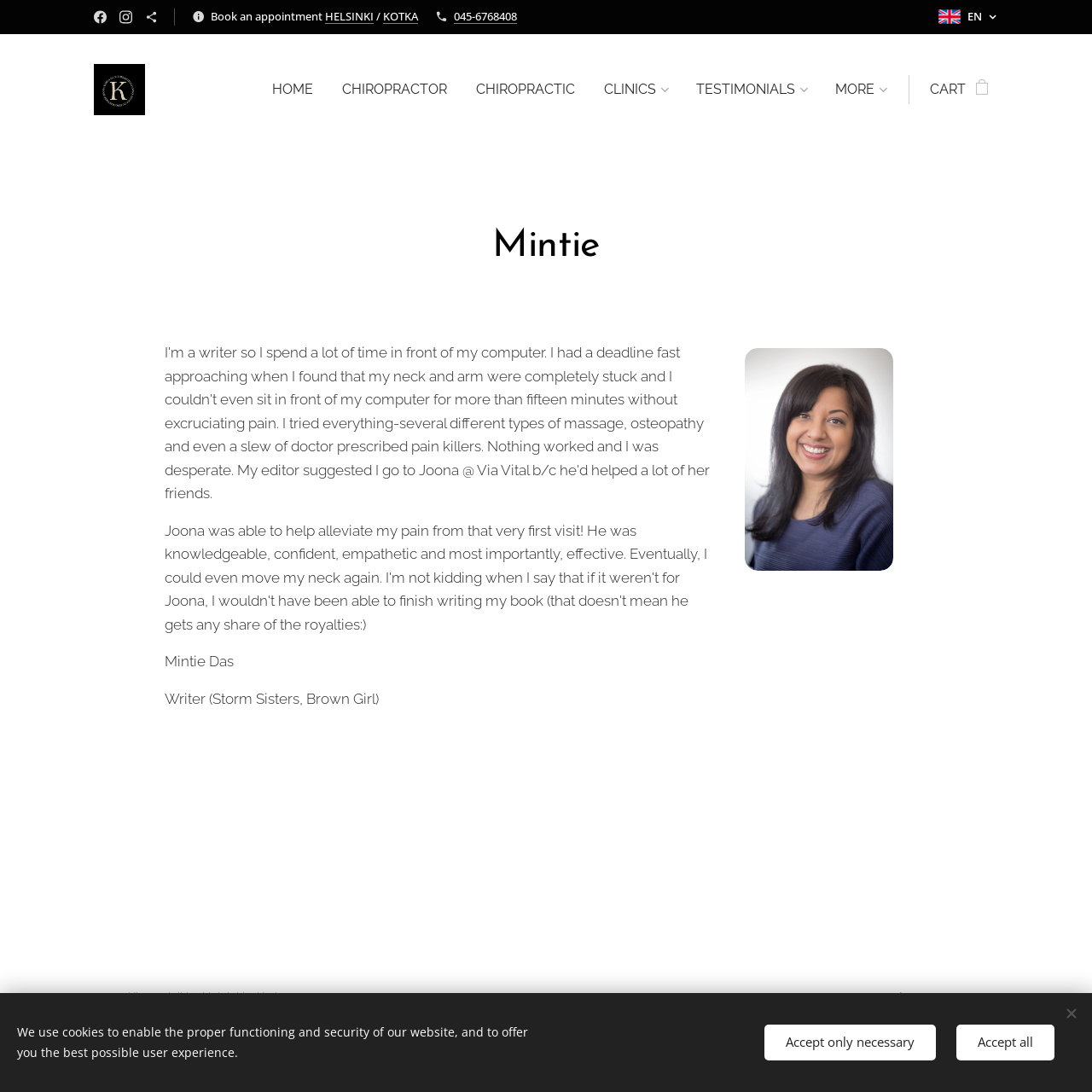Kindly determine the bounding box coordinates for the clickable area to achieve the given instruction: "Book an appointment".

[0.193, 0.007, 0.298, 0.021]